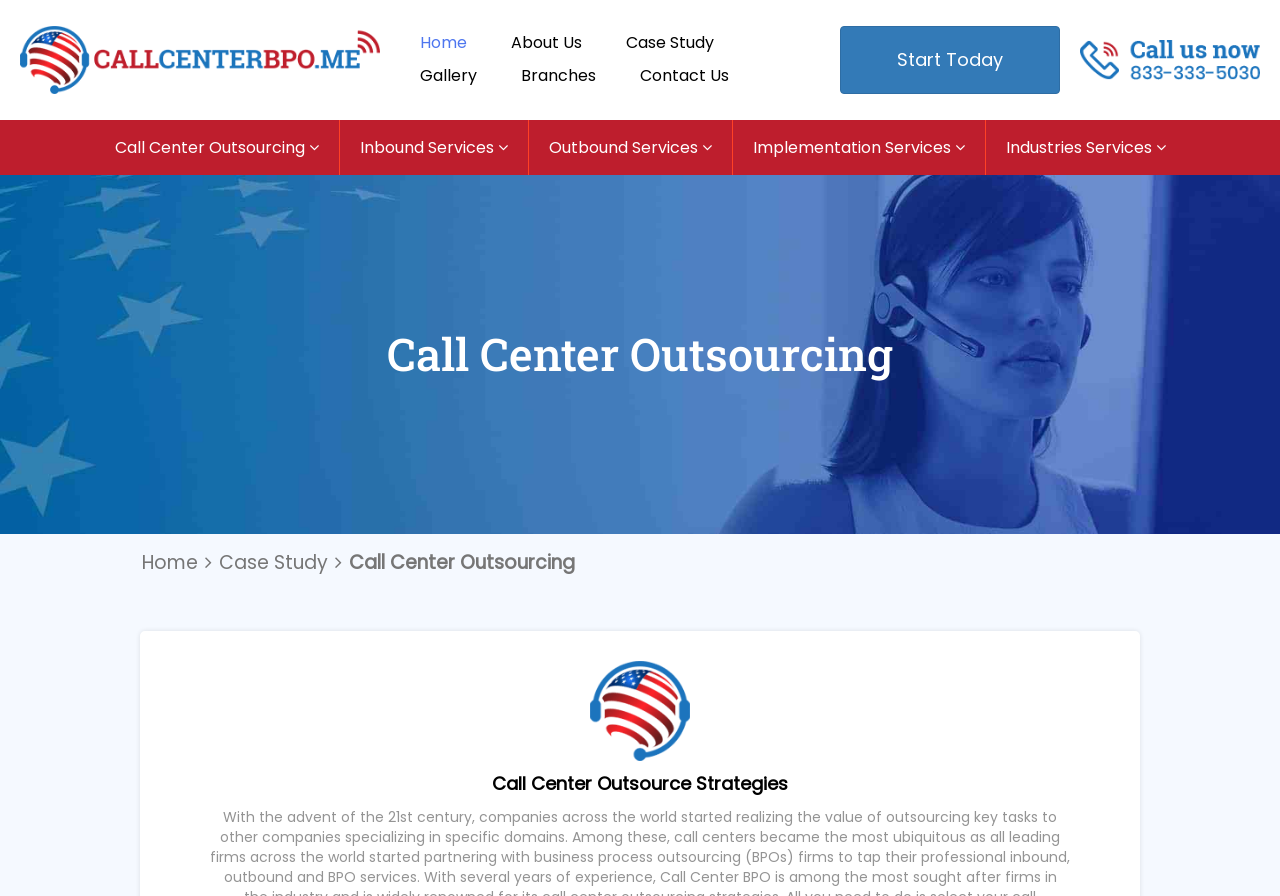Pinpoint the bounding box coordinates of the element to be clicked to execute the instruction: "View the Gallery".

[0.473, 0.03, 0.573, 0.067]